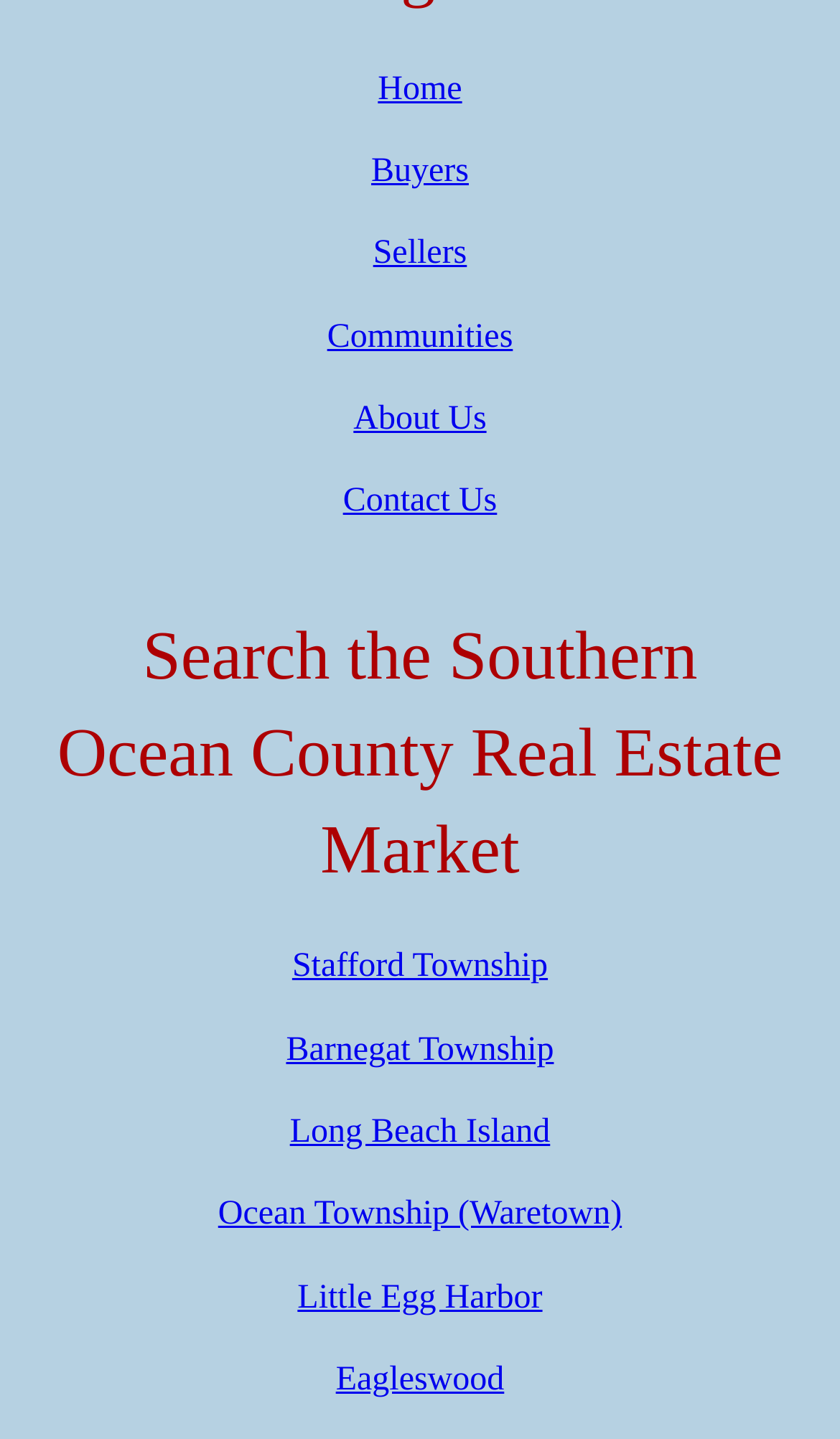Locate the bounding box coordinates of the clickable area to execute the instruction: "contact us". Provide the coordinates as four float numbers between 0 and 1, represented as [left, top, right, bottom].

[0.408, 0.336, 0.592, 0.361]